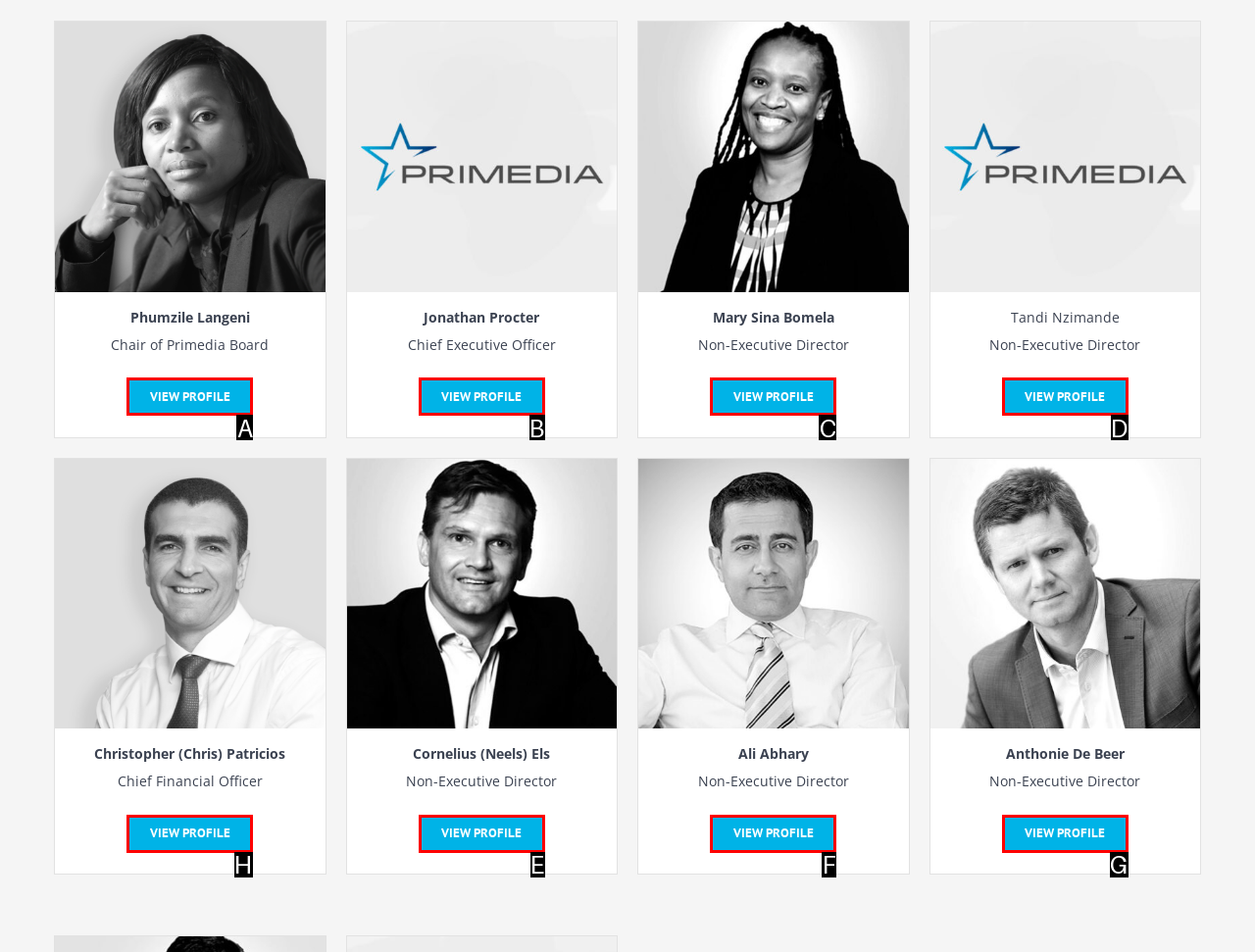For the task "View Christopher (Chris) Patricios' profile", which option's letter should you click? Answer with the letter only.

H